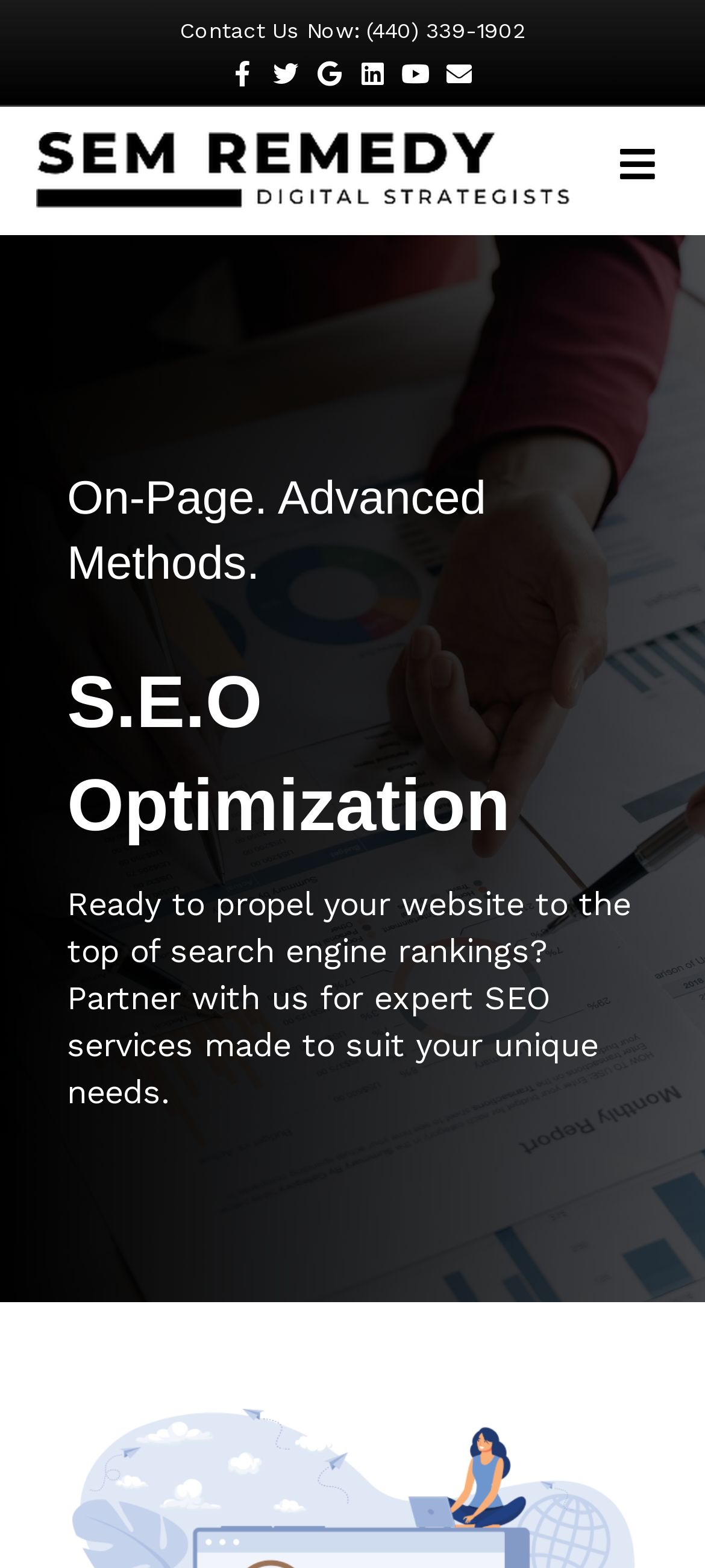Indicate the bounding box coordinates of the clickable region to achieve the following instruction: "Click the Email link."

[0.621, 0.038, 0.682, 0.054]